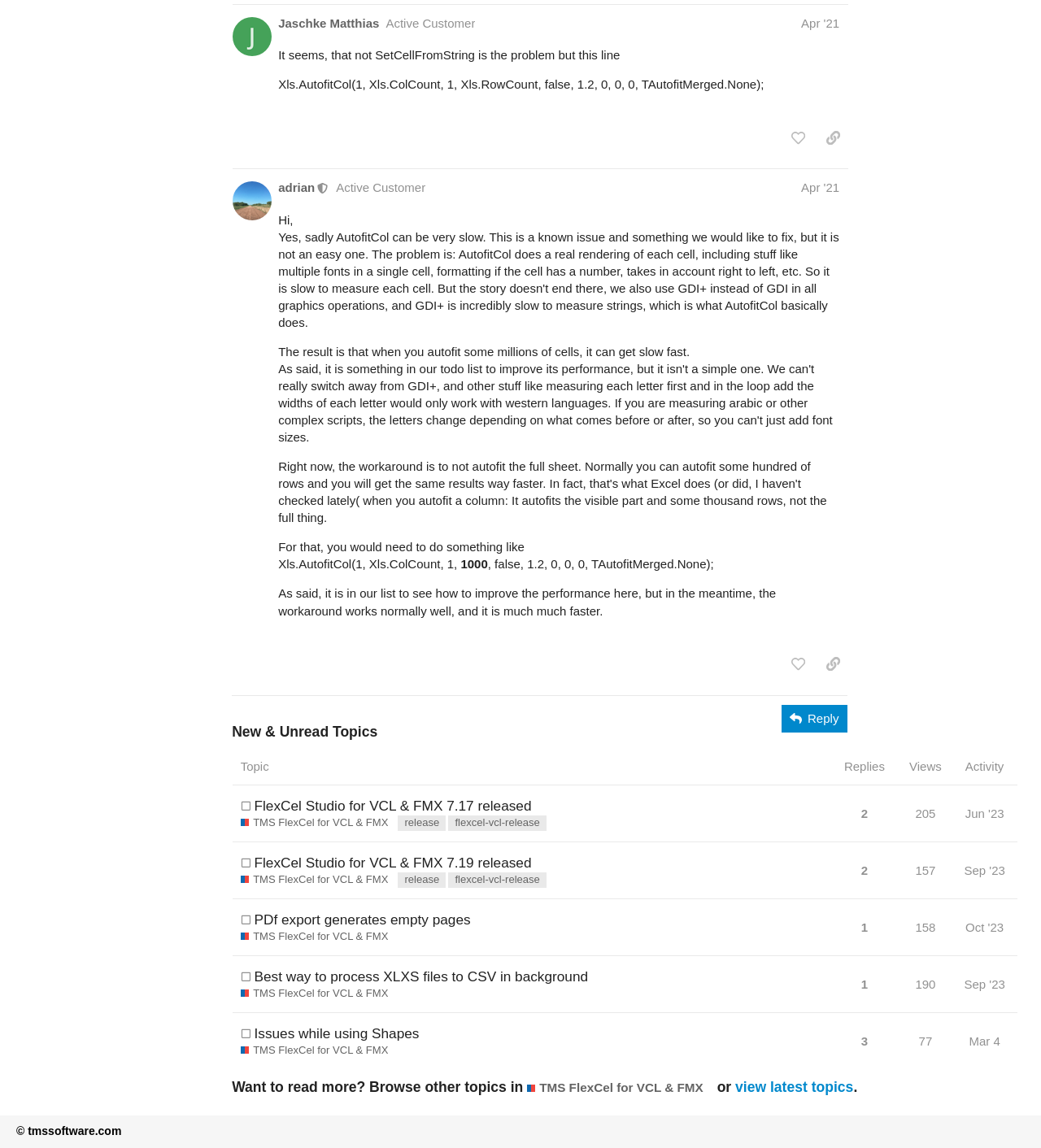Based on the image, provide a detailed response to the question:
What is the username of the user who posted 'It seems, that not SetCellFromString is the problem but this line'

This answer can be obtained by looking at the post #3 by @Jaschke_Matthias, where the username 'Jaschke Matthias' is mentioned as the poster of the message.